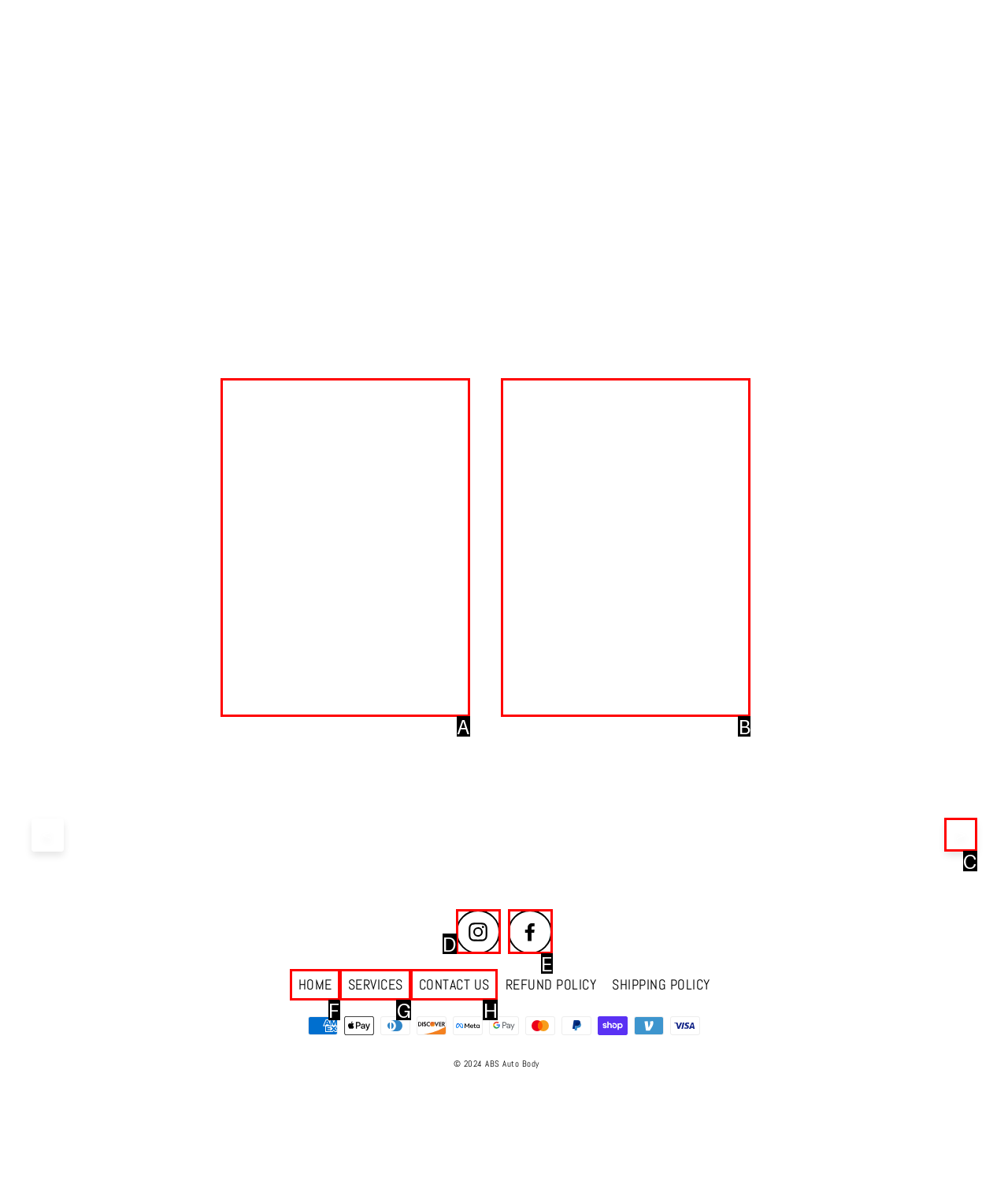Specify which HTML element I should click to complete this instruction: Go to HOME page Answer with the letter of the relevant option.

F